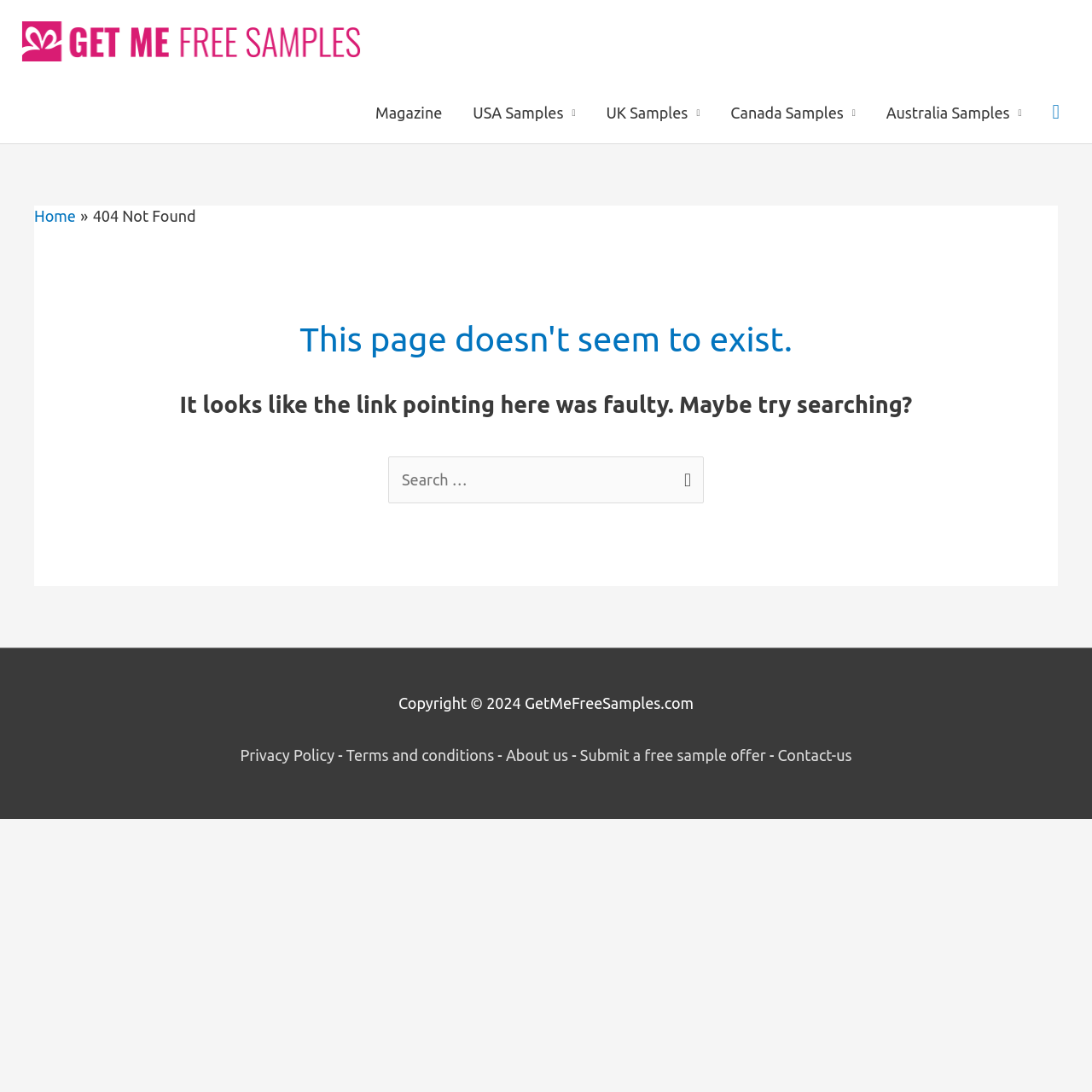Please identify the bounding box coordinates of the region to click in order to complete the task: "Click on Get Me Free Samples". The coordinates must be four float numbers between 0 and 1, specified as [left, top, right, bottom].

[0.016, 0.028, 0.336, 0.044]